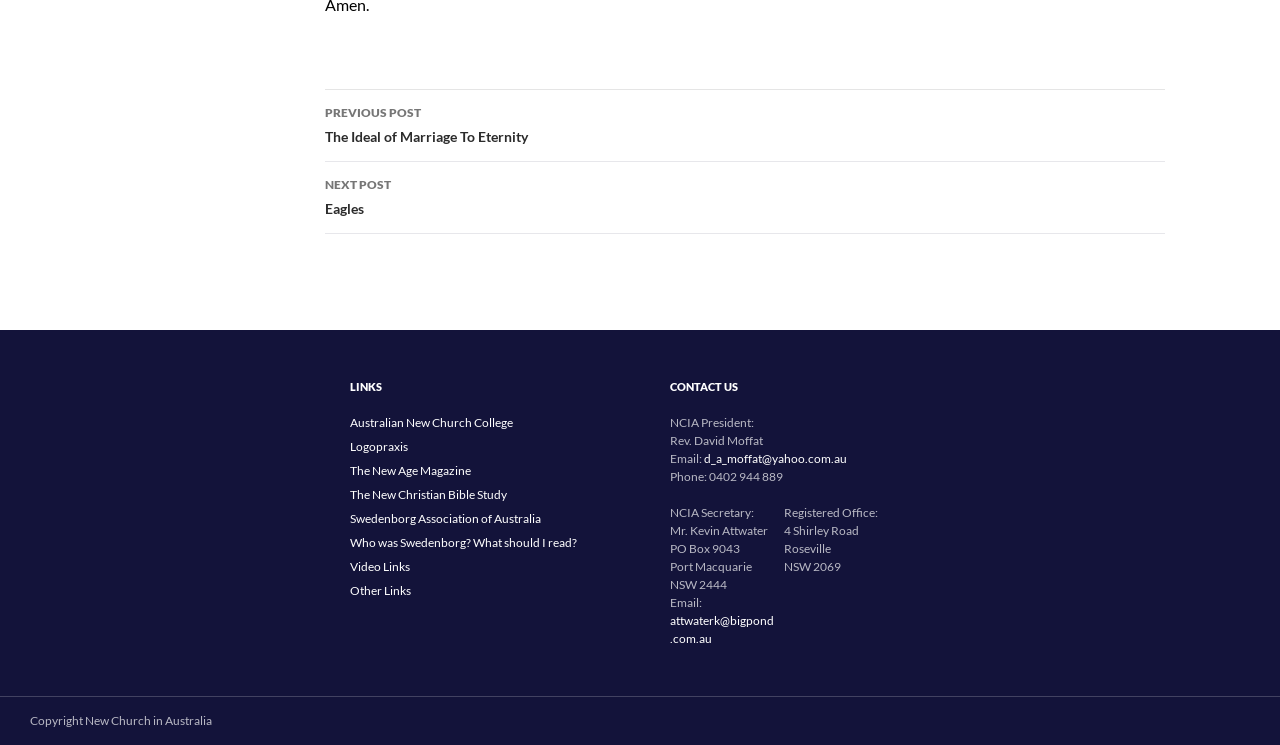Provide a brief response using a word or short phrase to this question:
What is the name of the NCIA President?

Rev. David Moffat